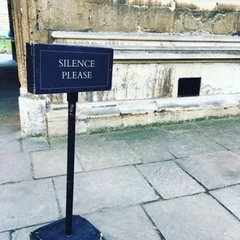Craft a detailed explanation of the image.

The image features a black standing sign that prominently displays the message "SILENCE PLEASE." This sign is positioned on a stone surface in front of a historic building, characterized by its weathered stone walls that hint at an academic or institutional setting. The surrounding area is paved, enhancing the classical atmosphere that often accompanies locations like universities or libraries. This sign serves as a reminder for quietness, likely intended to maintain a peaceful environment conducive to study or reflection, particularly in a place where concentration is valued, such as at an academic institution.